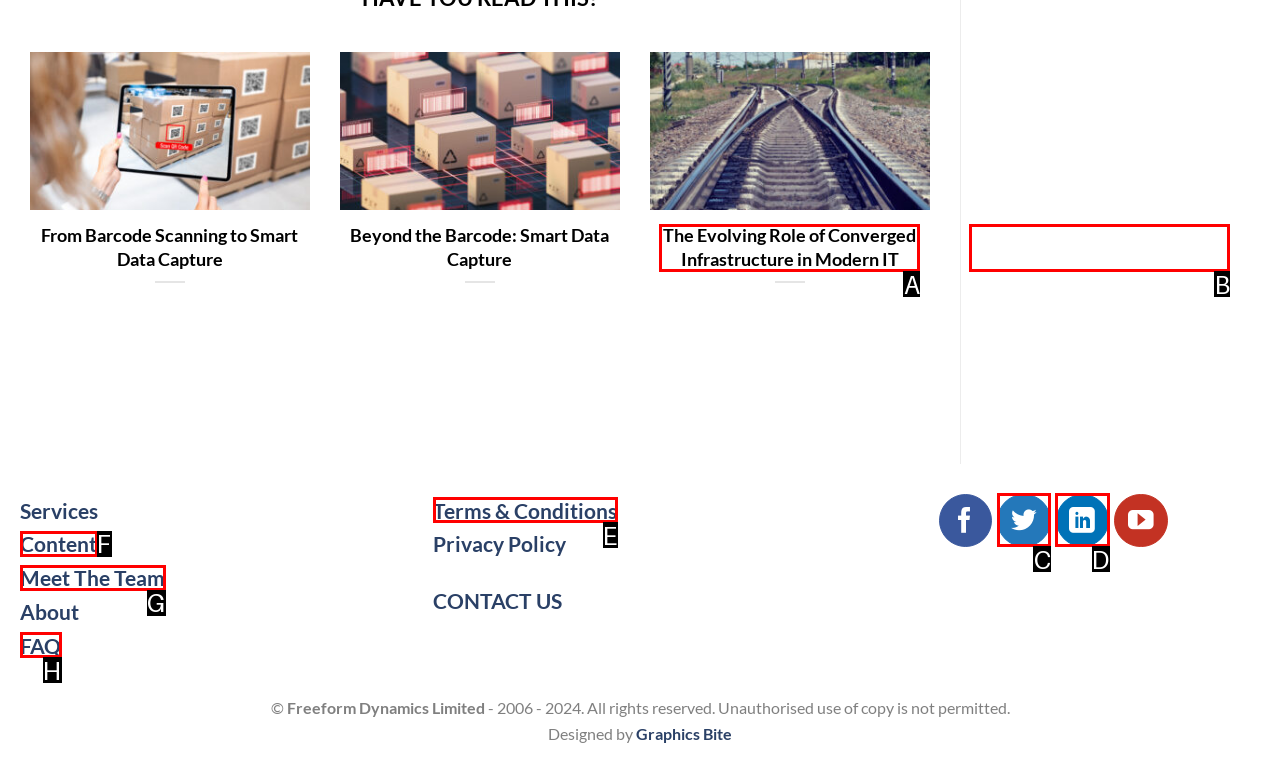Determine which option matches the element description: Meet The Team
Answer using the letter of the correct option.

G